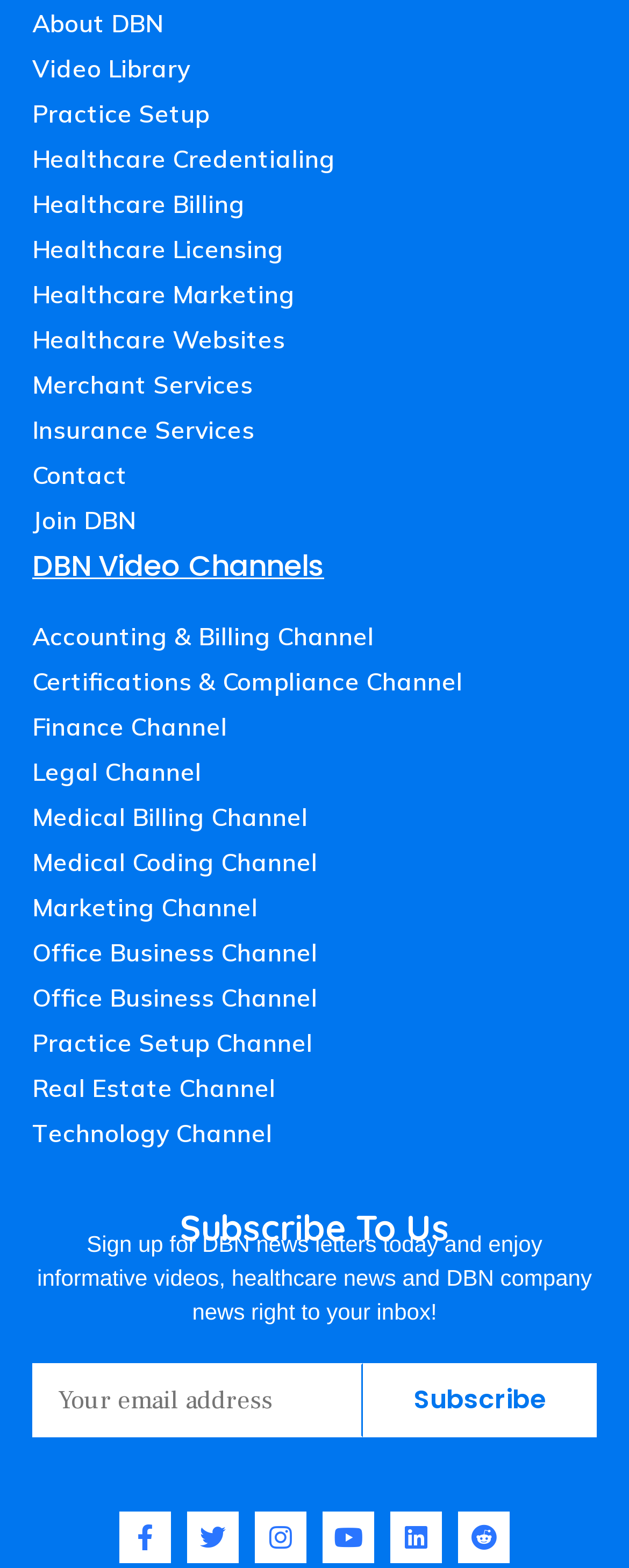Based on the element description: "Accounting & Billing Channel", identify the UI element and provide its bounding box coordinates. Use four float numbers between 0 and 1, [left, top, right, bottom].

[0.051, 0.392, 0.949, 0.421]